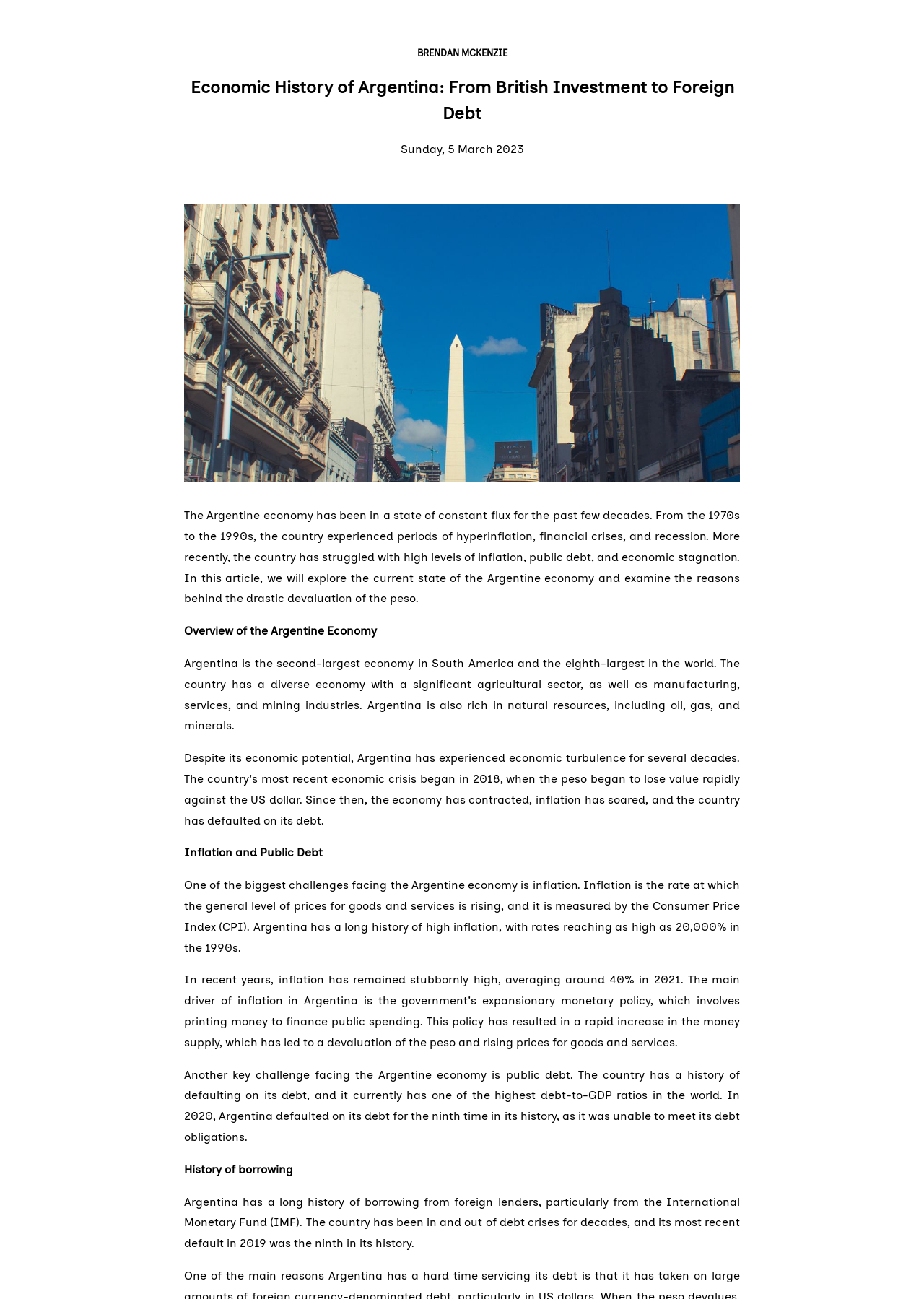Use a single word or phrase to answer this question: 
What organization has Argentina borrowed from?

International Monetary Fund (IMF)